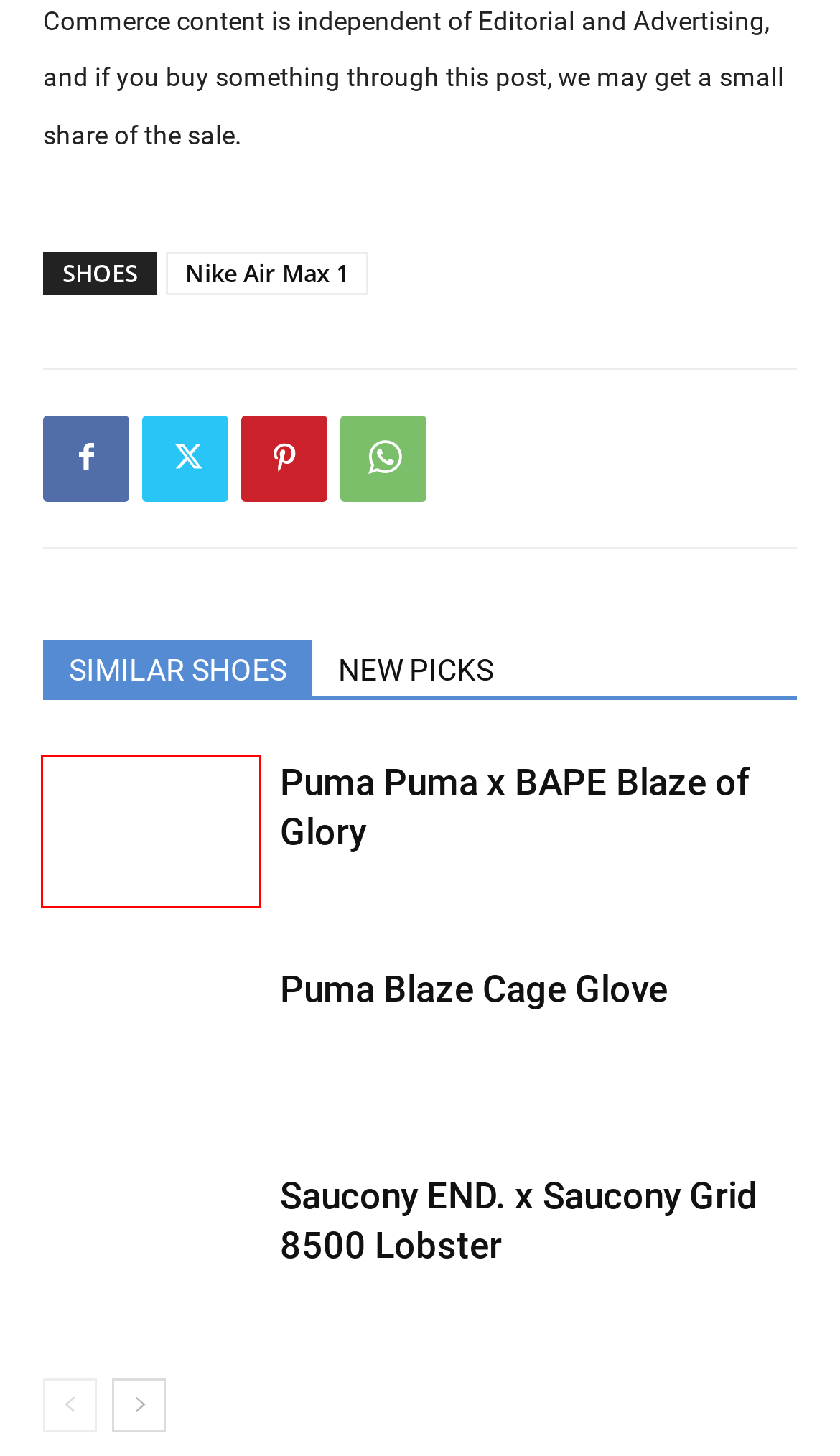Review the screenshot of a webpage that includes a red bounding box. Choose the webpage description that best matches the new webpage displayed after clicking the element within the bounding box. Here are the candidates:
A. Puma Puma x BAPE Blaze of Glory – Shoes Reviews & Reasons To Buy
B. About | SneakerDetails
C. Sneaker Release Dates & Shoe Reviews | SneakerDetails
D. Puma Blaze Cage Glove – Shoes Reviews & Reasons To Buy
E. Nike Air Max 1: Reviews, Deals & Shoes Details | SneakerDetails
F. Running: Shoes, Reviews & Release Dates | SneakerDetails
G. Saucony END. x Saucony Grid 8500 Lobster – Shoes Reviews & Reasons To Buy
H. Nike: Shoes, Reviews & Release Dates | SneakerDetails

A